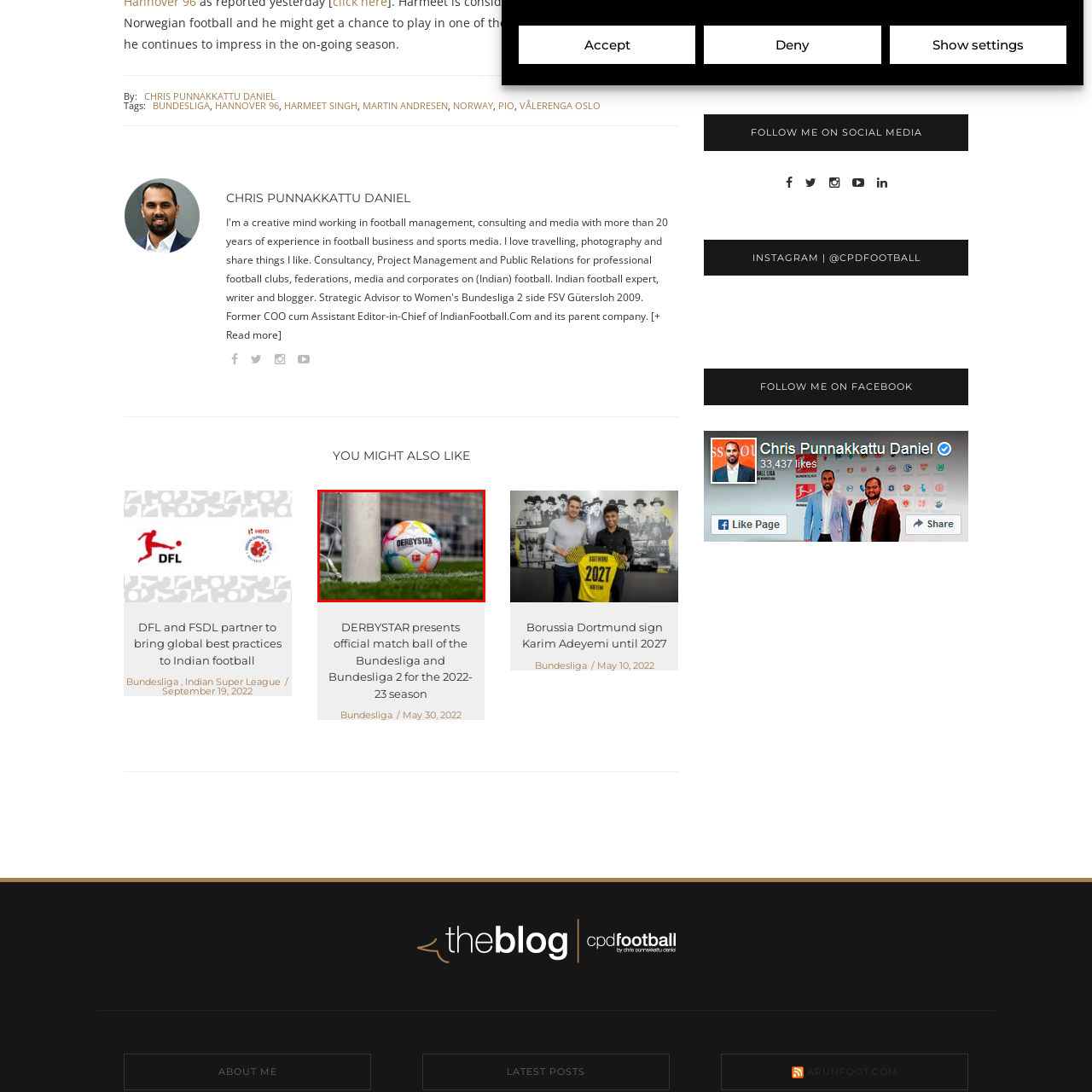Give a detailed account of the scene depicted within the red boundary.

The image showcases the official match ball for the Bundesliga and Bundesliga 2 for the 2022-23 season, known as the DERBYSTAR "Bundesliga Brillant APS." Positioned near the goalpost on a lush green field, the ball features a striking design with vibrant colors, including shades of pink, blue, and yellow, against a predominantly white background. The ball’s logo is prominently displayed, symbolizing its official designation. This image captures a moment that emphasizes the passion and excitement of football, reflecting the high standards of the leagues it represents.